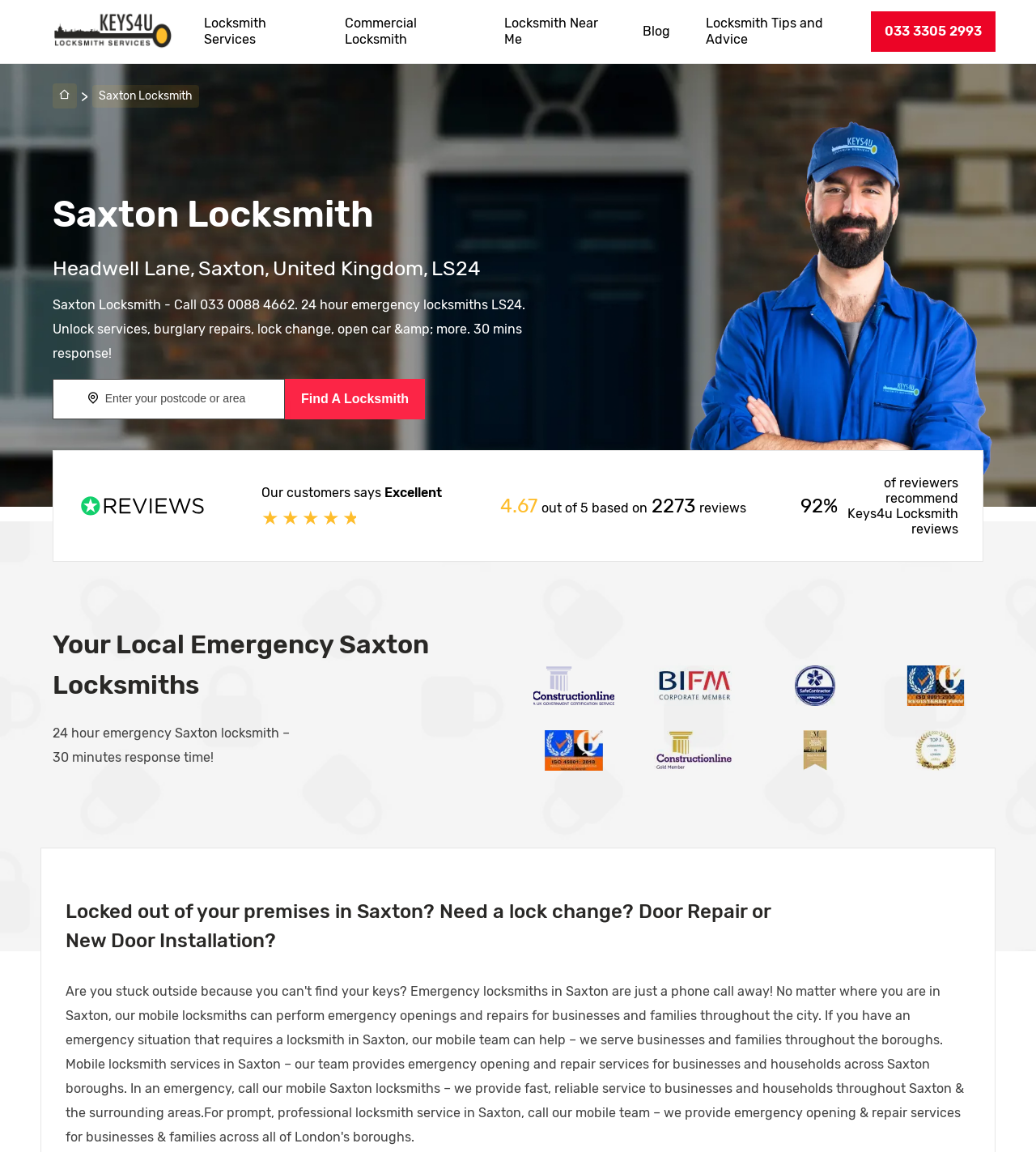What services do the locksmiths offer?
Using the screenshot, give a one-word or short phrase answer.

Unlock services, burglary repairs, lock change, open car & more